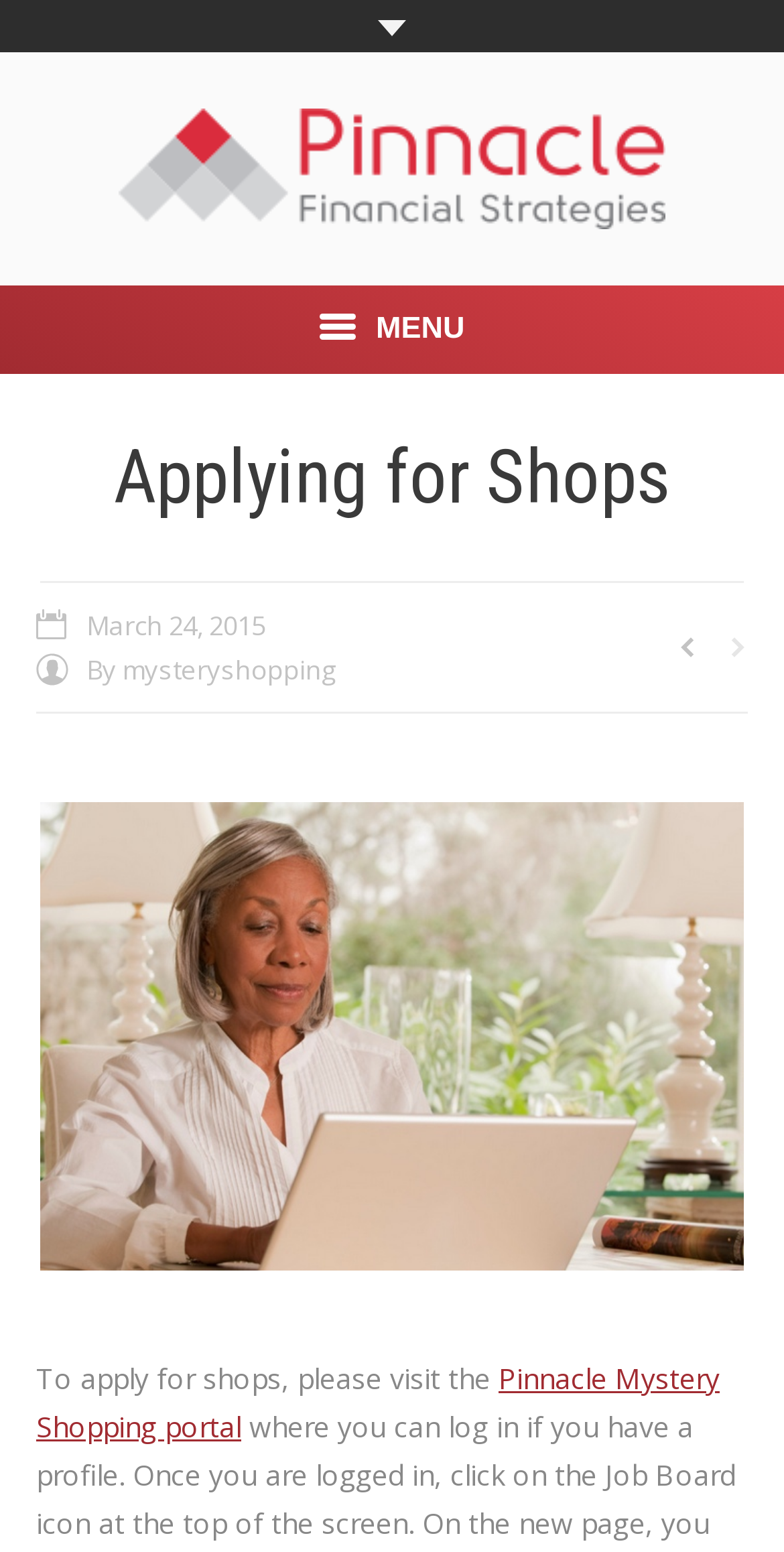Please look at the image and answer the question with a detailed explanation: What is the topic of the webpage?

The topic of the webpage can be inferred from the heading 'Applying for Shops' and the content of the webpage, which provides information and tips on applying for mystery shopping jobs.